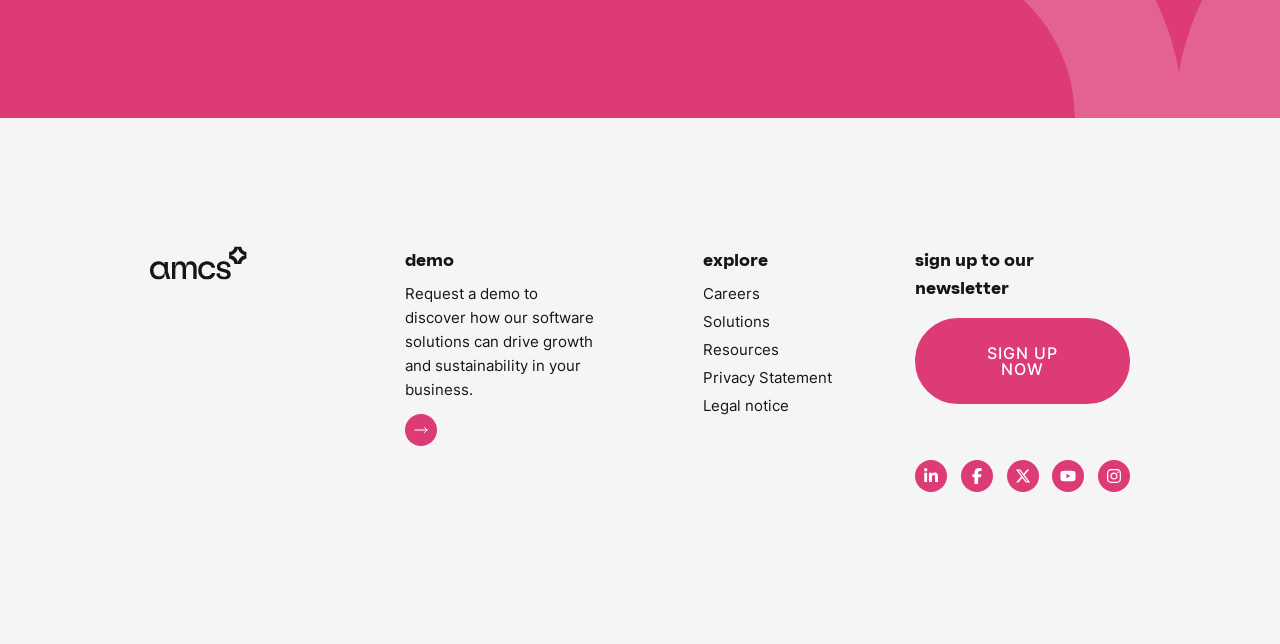What is the theme of the webpage?
Refer to the image and provide a one-word or short phrase answer.

Business solutions